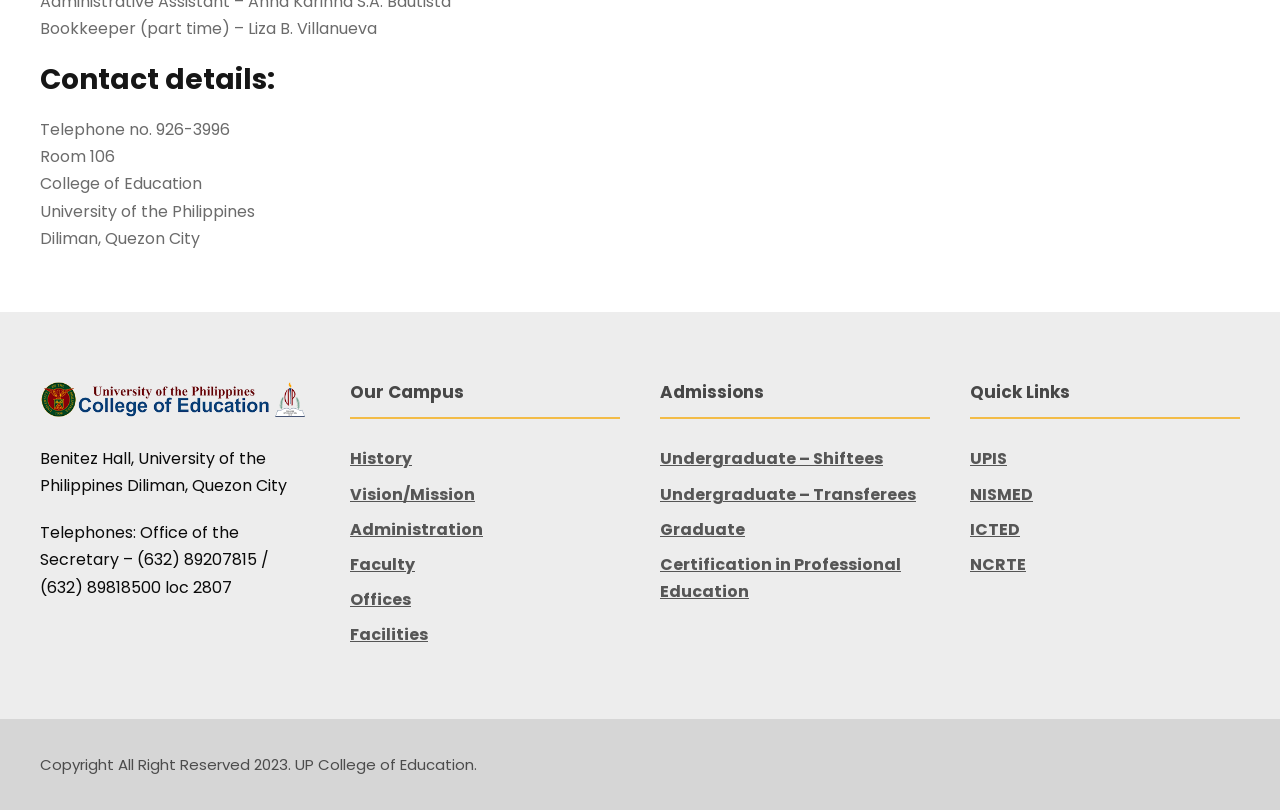Where is the College of Education located?
Using the image, give a concise answer in the form of a single word or short phrase.

University of the Philippines Diliman